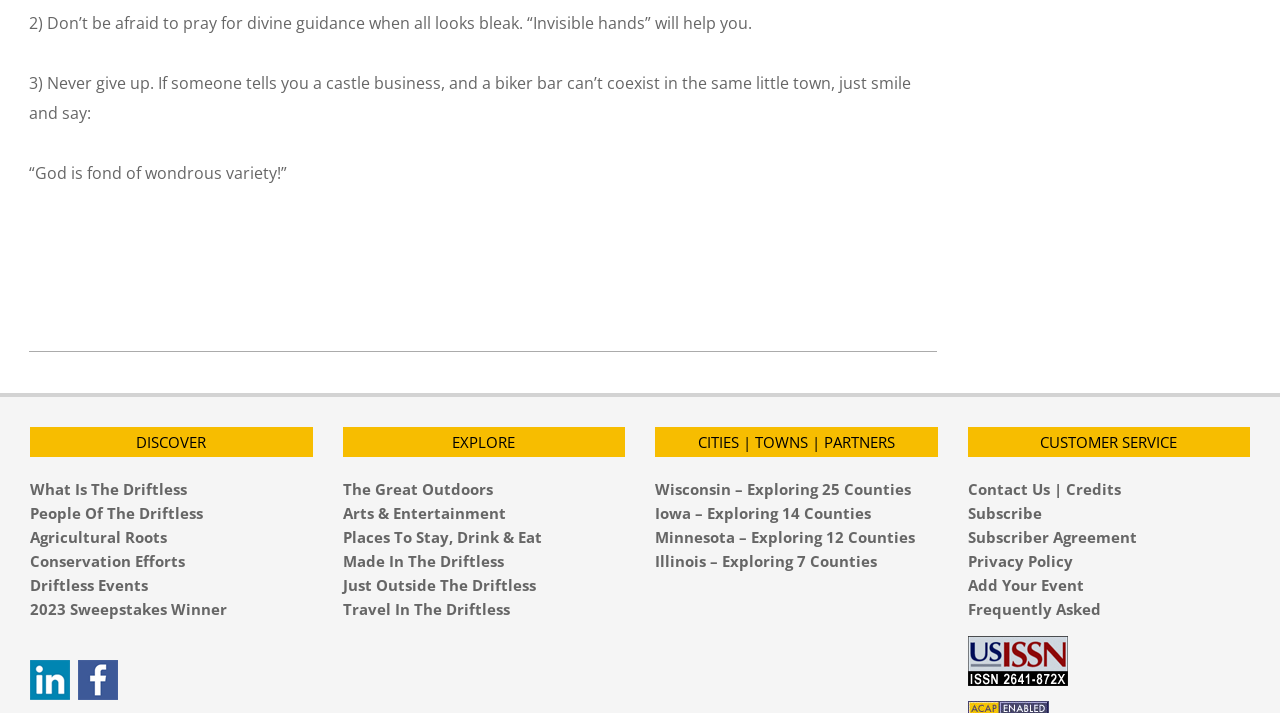Given the element description Subscribe, predict the bounding box coordinates for the UI element in the webpage screenshot. The format should be (top-left x, top-left y, bottom-right x, bottom-right y), and the values should be between 0 and 1.

[0.756, 0.706, 0.814, 0.734]